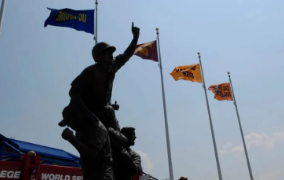What is displayed in the background?
Answer with a single word or phrase, using the screenshot for reference.

Flags